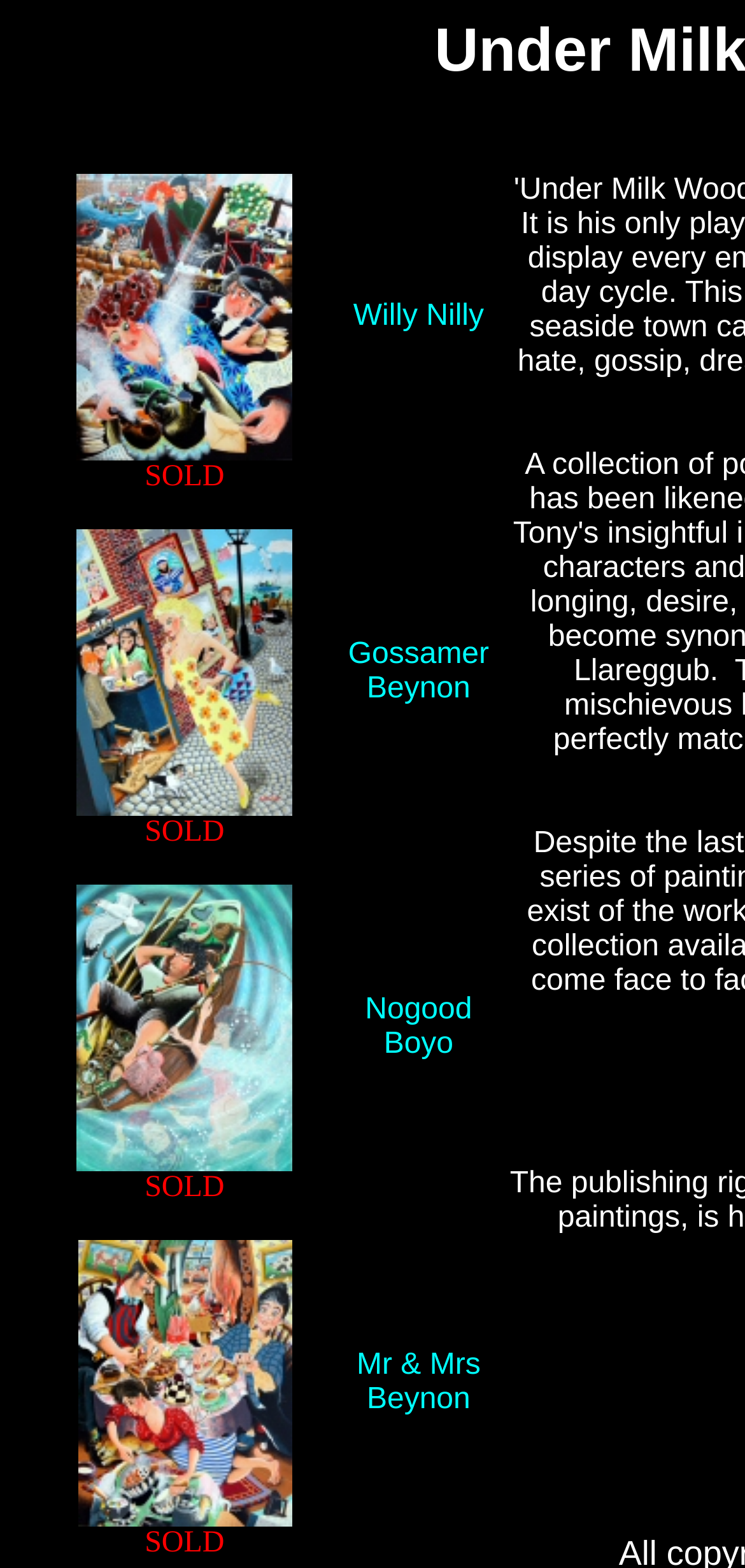Mark the bounding box of the element that matches the following description: "Mr & Mrs Beynon".

[0.479, 0.861, 0.645, 0.903]